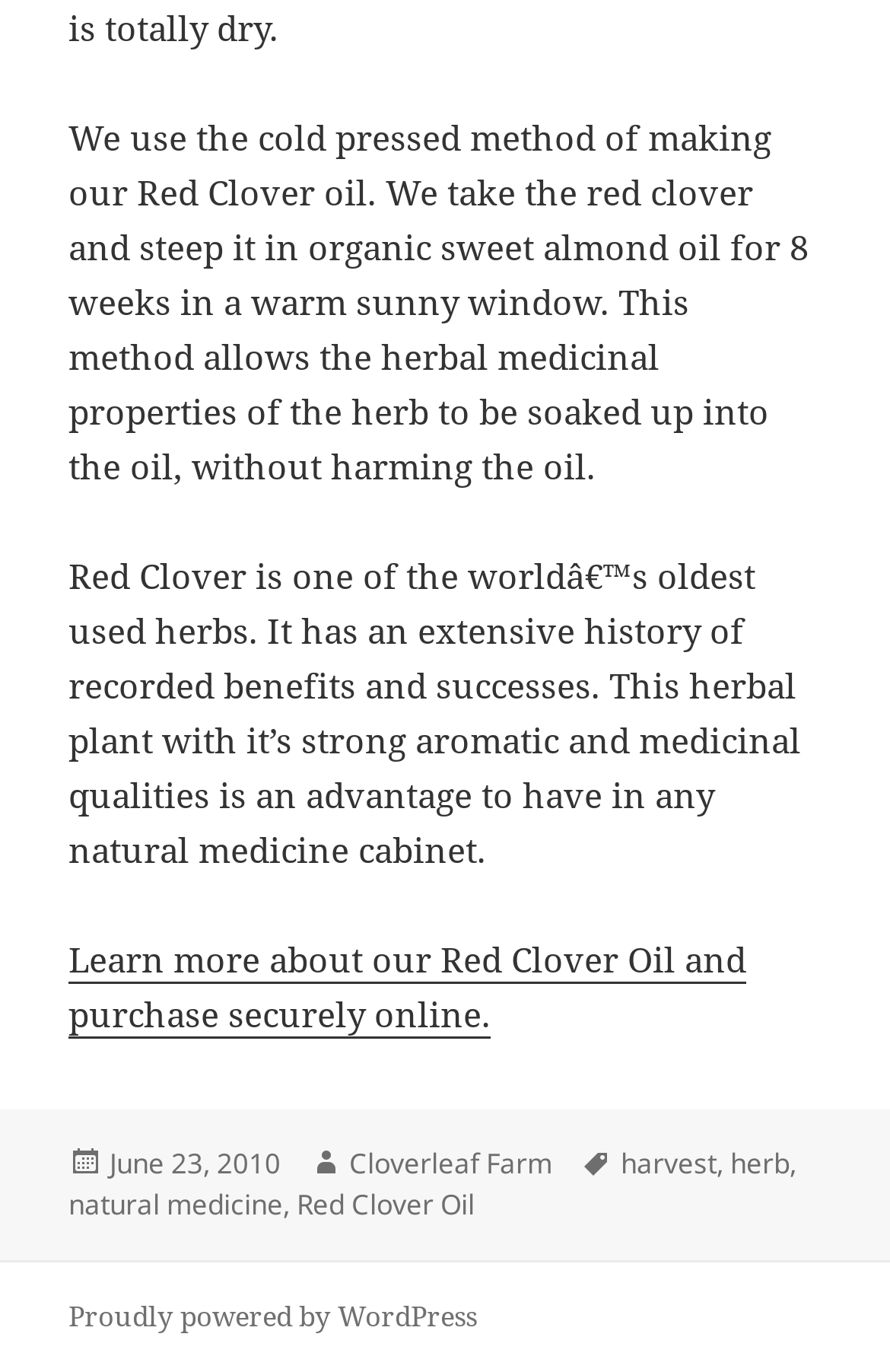Identify the bounding box coordinates of the region that should be clicked to execute the following instruction: "Check WordPress powered page".

[0.077, 0.945, 0.536, 0.975]